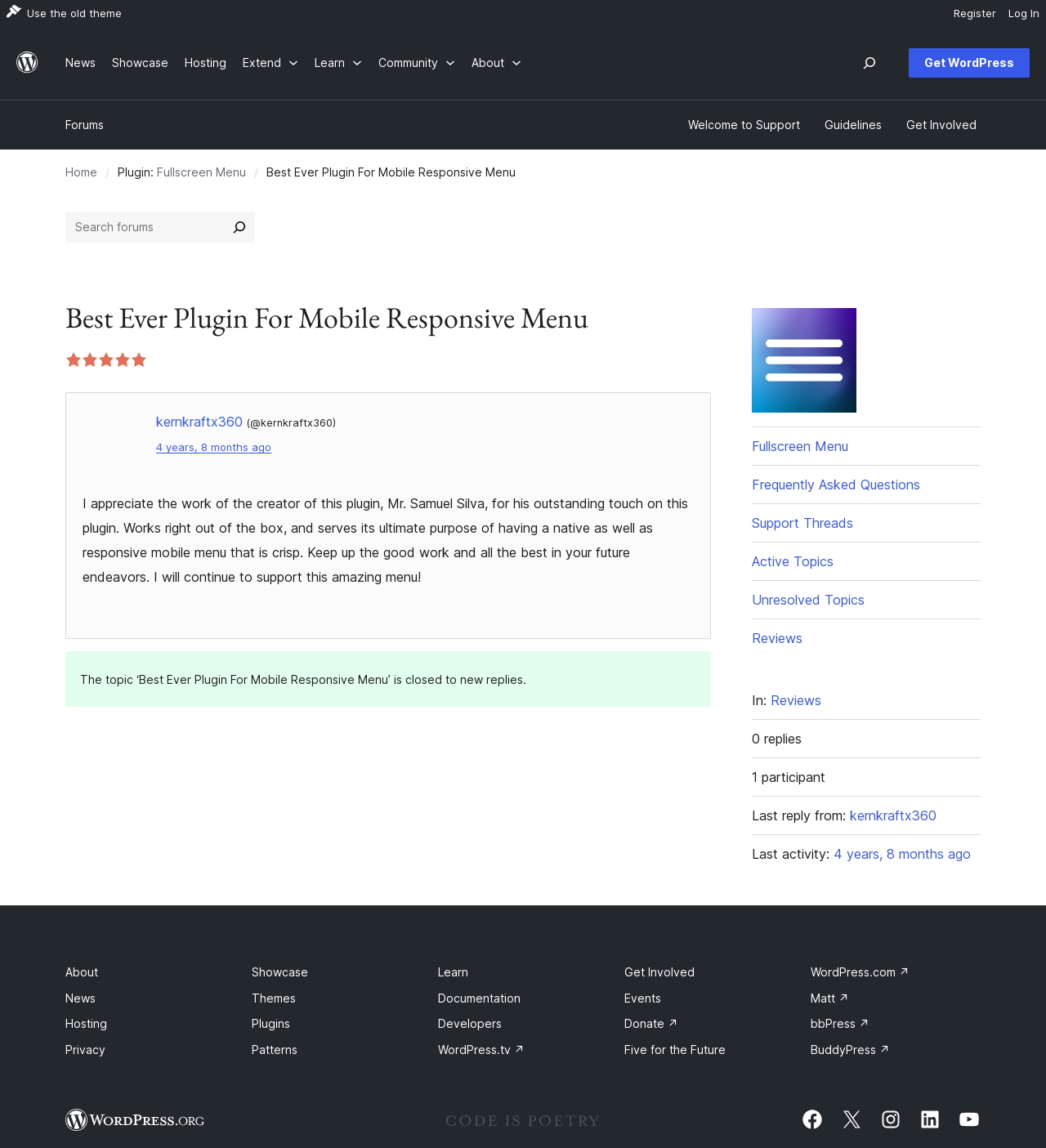Please locate the bounding box coordinates of the element that should be clicked to achieve the given instruction: "Get involved in the WordPress community".

[0.862, 0.097, 0.938, 0.121]